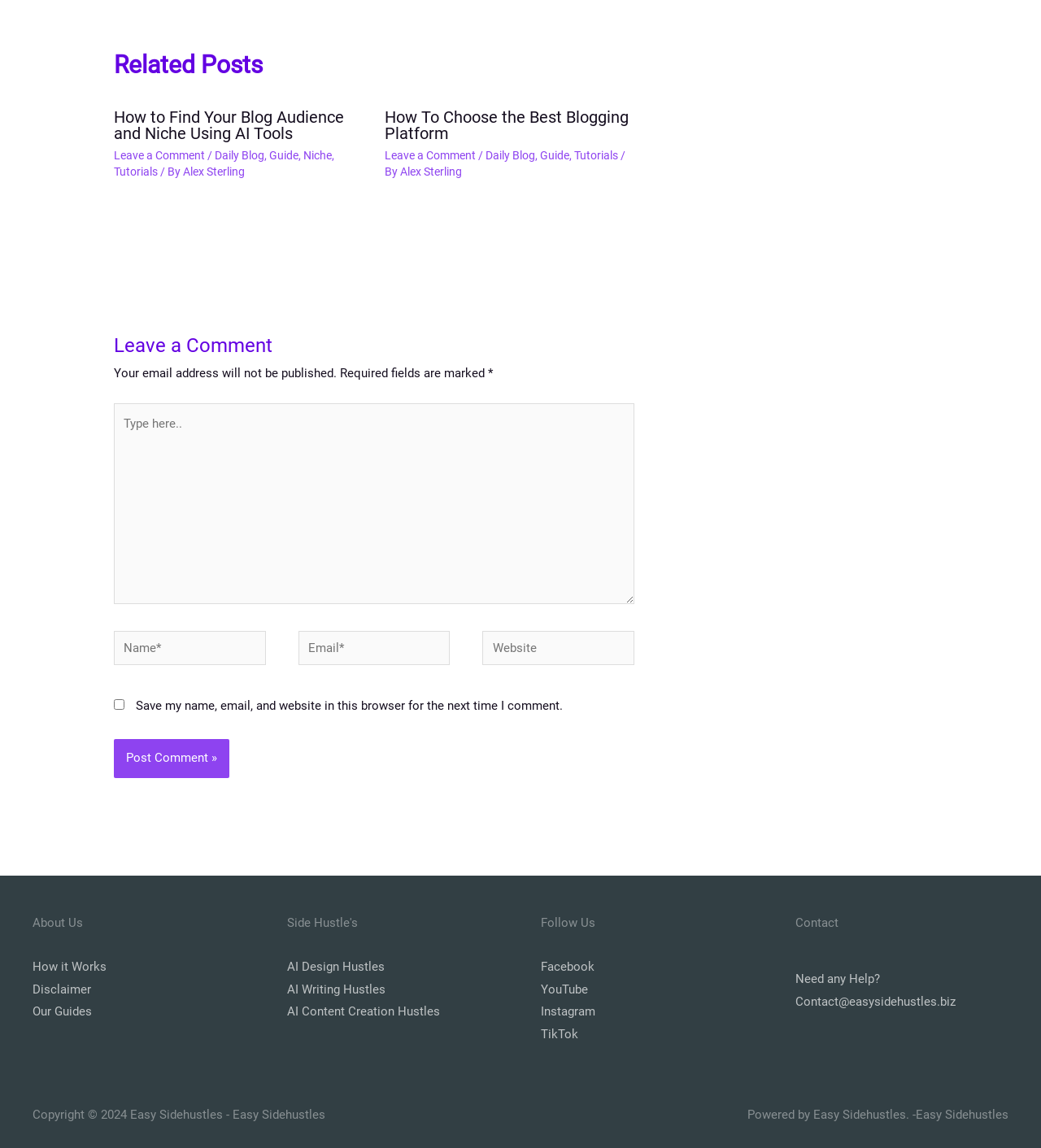Identify the bounding box coordinates for the region of the element that should be clicked to carry out the instruction: "Enter your name". The bounding box coordinates should be four float numbers between 0 and 1, i.e., [left, top, right, bottom].

[0.109, 0.552, 0.145, 0.564]